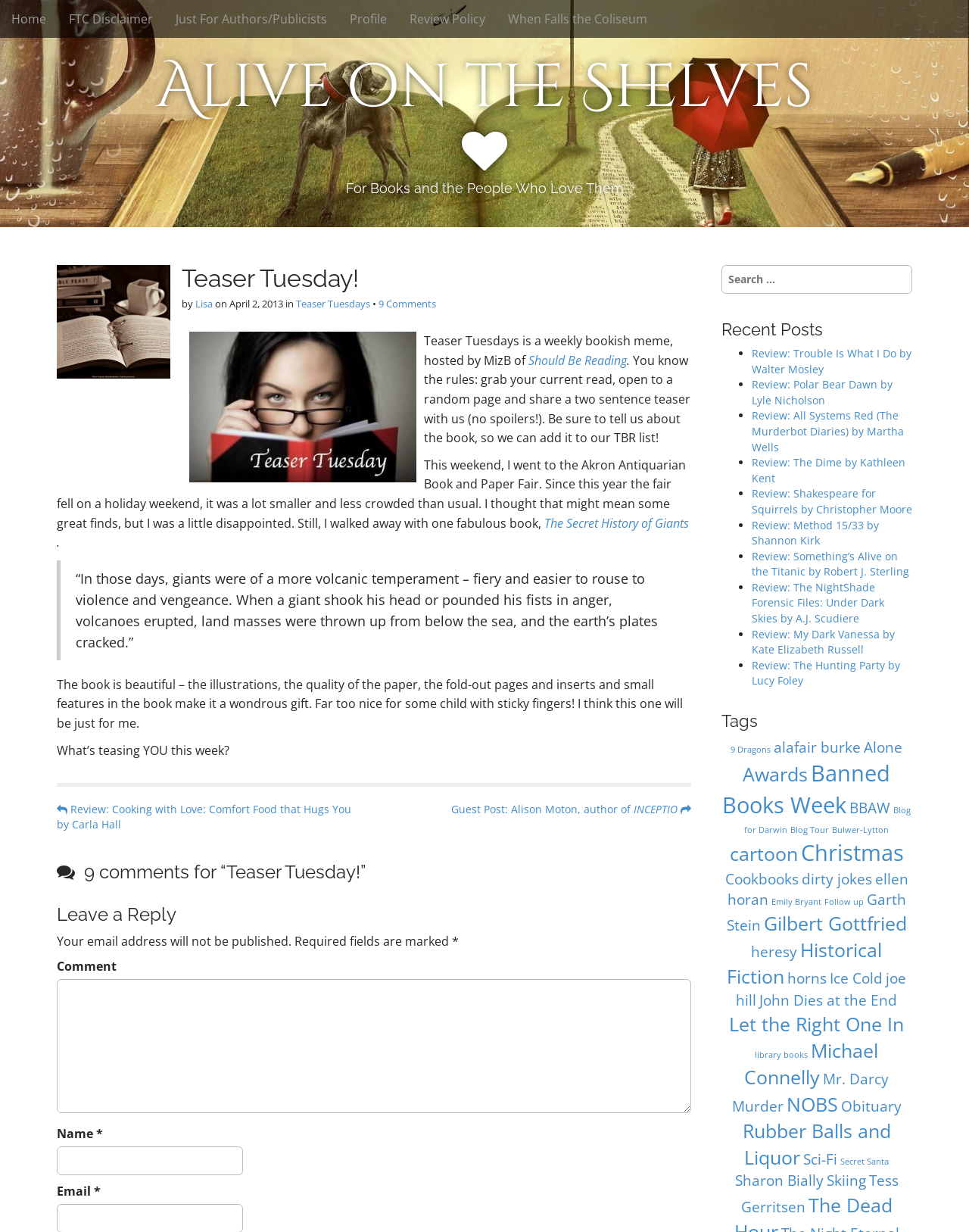Please locate the bounding box coordinates of the element's region that needs to be clicked to follow the instruction: "Search for something". The bounding box coordinates should be provided as four float numbers between 0 and 1, i.e., [left, top, right, bottom].

[0.744, 0.215, 0.941, 0.238]